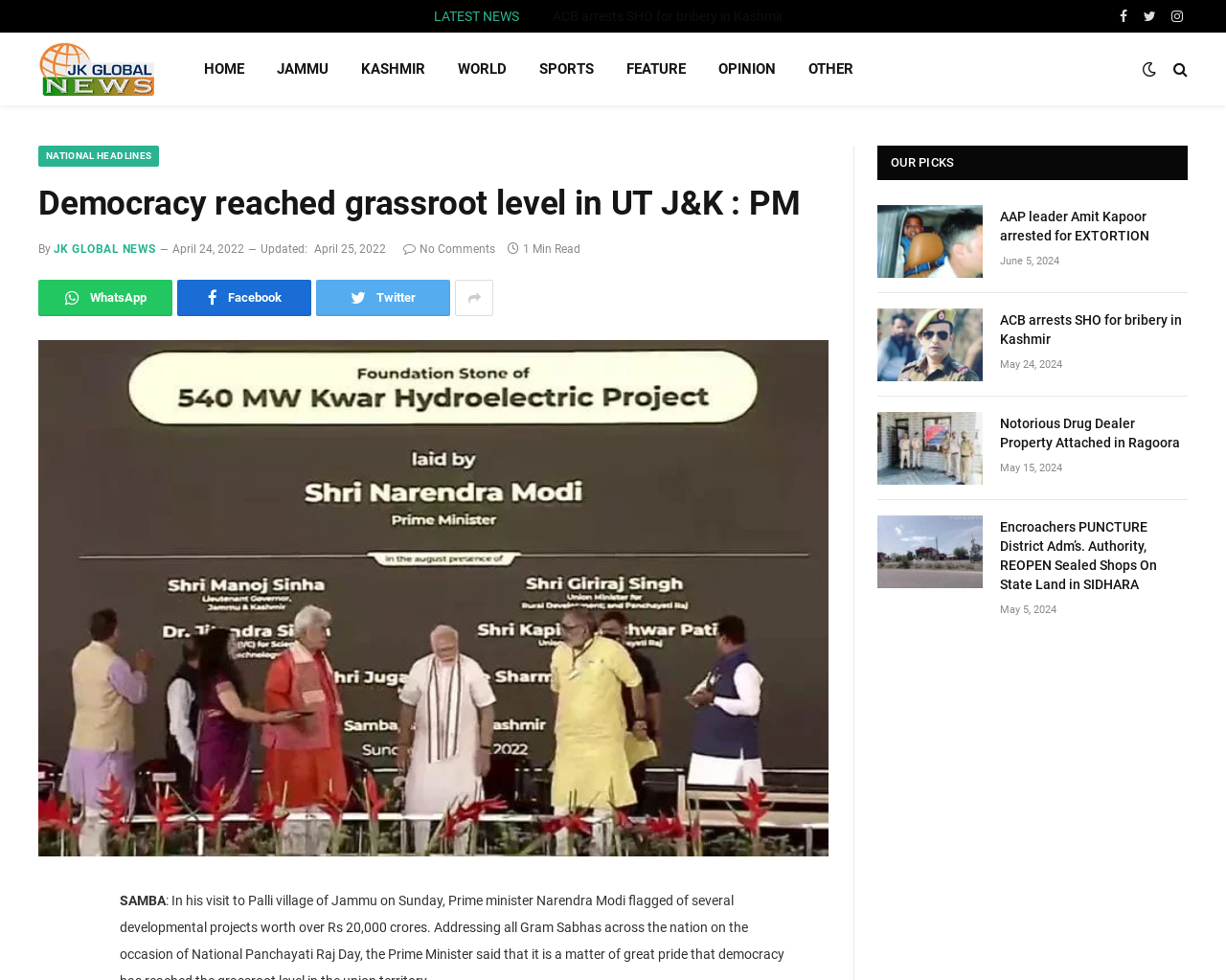What is the category of news on the top left?
Refer to the image and respond with a one-word or short-phrase answer.

LATEST NEWS